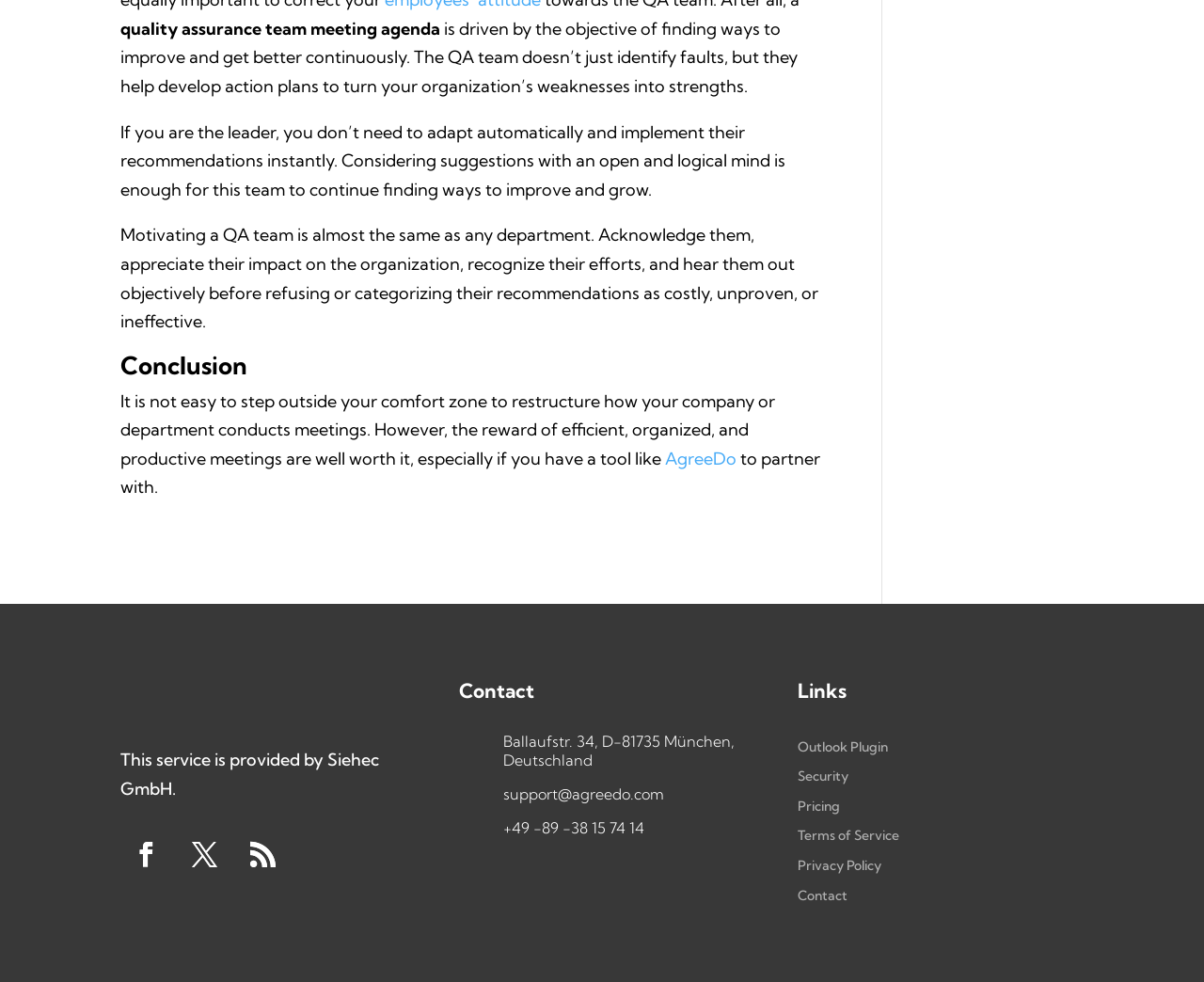What is the address of Siehec GmbH?
Please provide a detailed answer to the question.

The address of Siehec GmbH is mentioned at the bottom of the webpage, which is Ballaufstr. 34, D-81735 München, Deutschland. This information is provided in a layout table with other contact details.